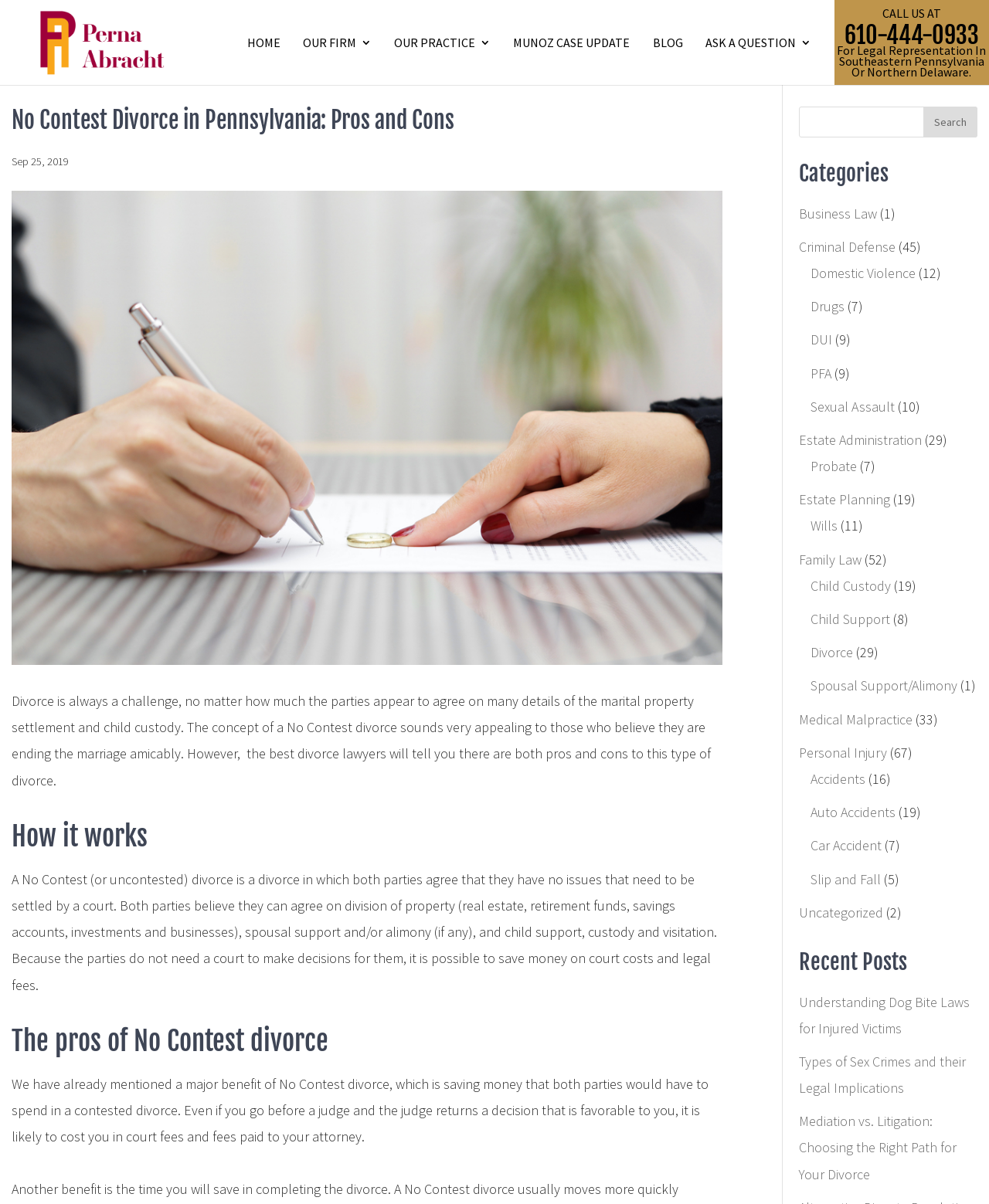Identify the bounding box coordinates for the element that needs to be clicked to fulfill this instruction: "Click on the 'HOME' link". Provide the coordinates in the format of four float numbers between 0 and 1: [left, top, right, bottom].

[0.25, 0.01, 0.284, 0.061]